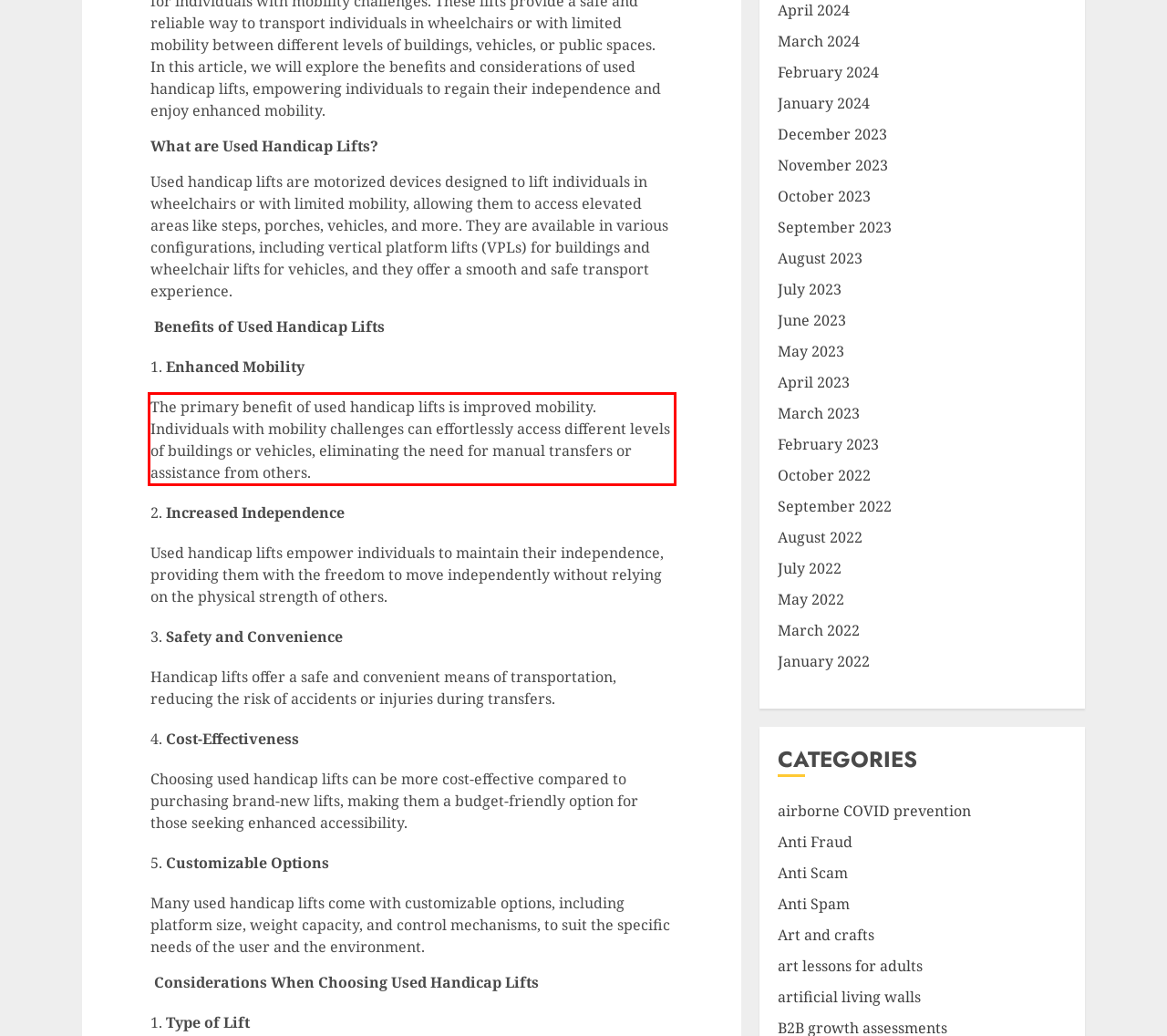Observe the screenshot of the webpage, locate the red bounding box, and extract the text content within it.

The primary benefit of used handicap lifts is improved mobility. Individuals with mobility challenges can effortlessly access different levels of buildings or vehicles, eliminating the need for manual transfers or assistance from others.